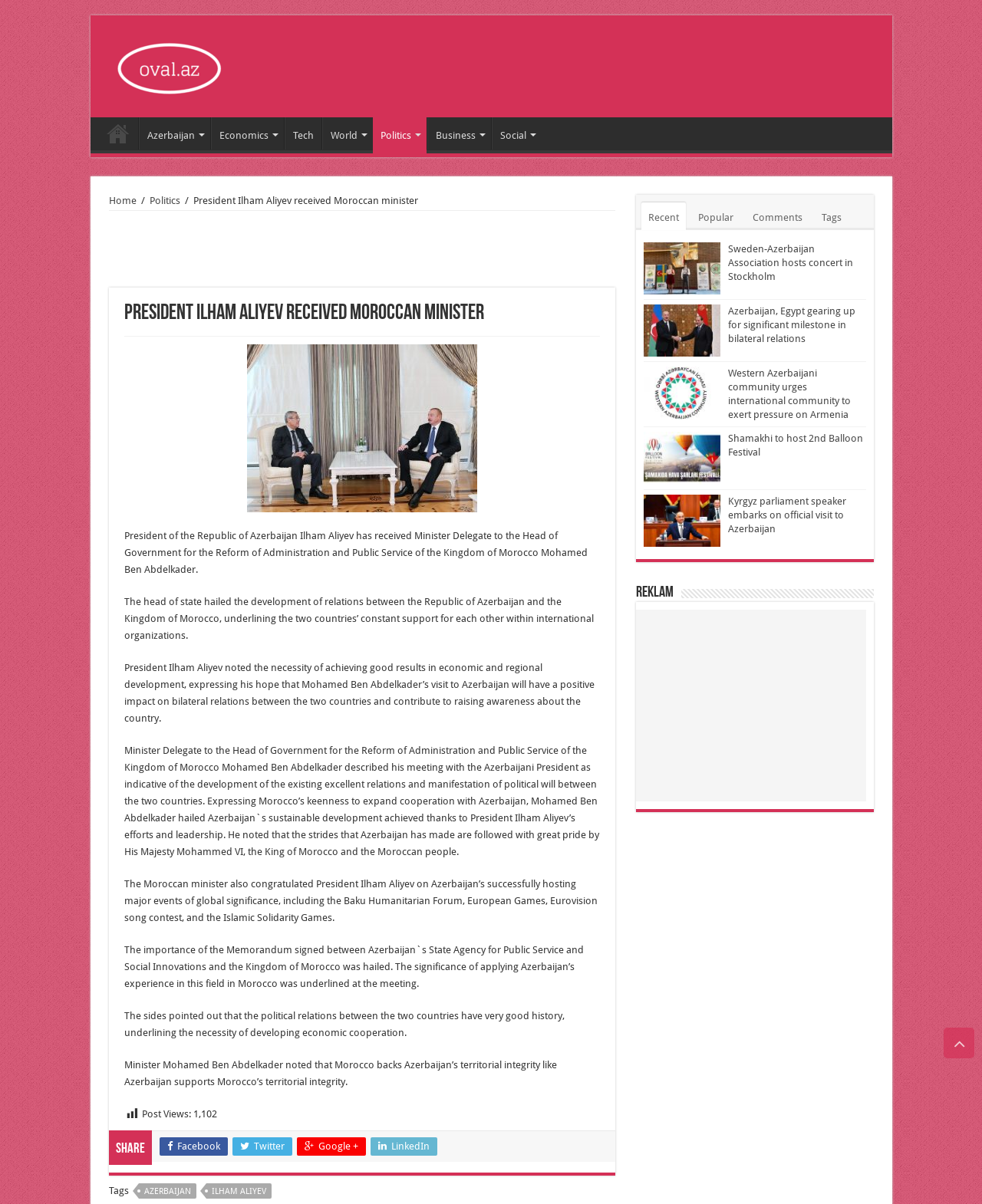Identify the coordinates of the bounding box for the element that must be clicked to accomplish the instruction: "Click the 'Contact' link".

None